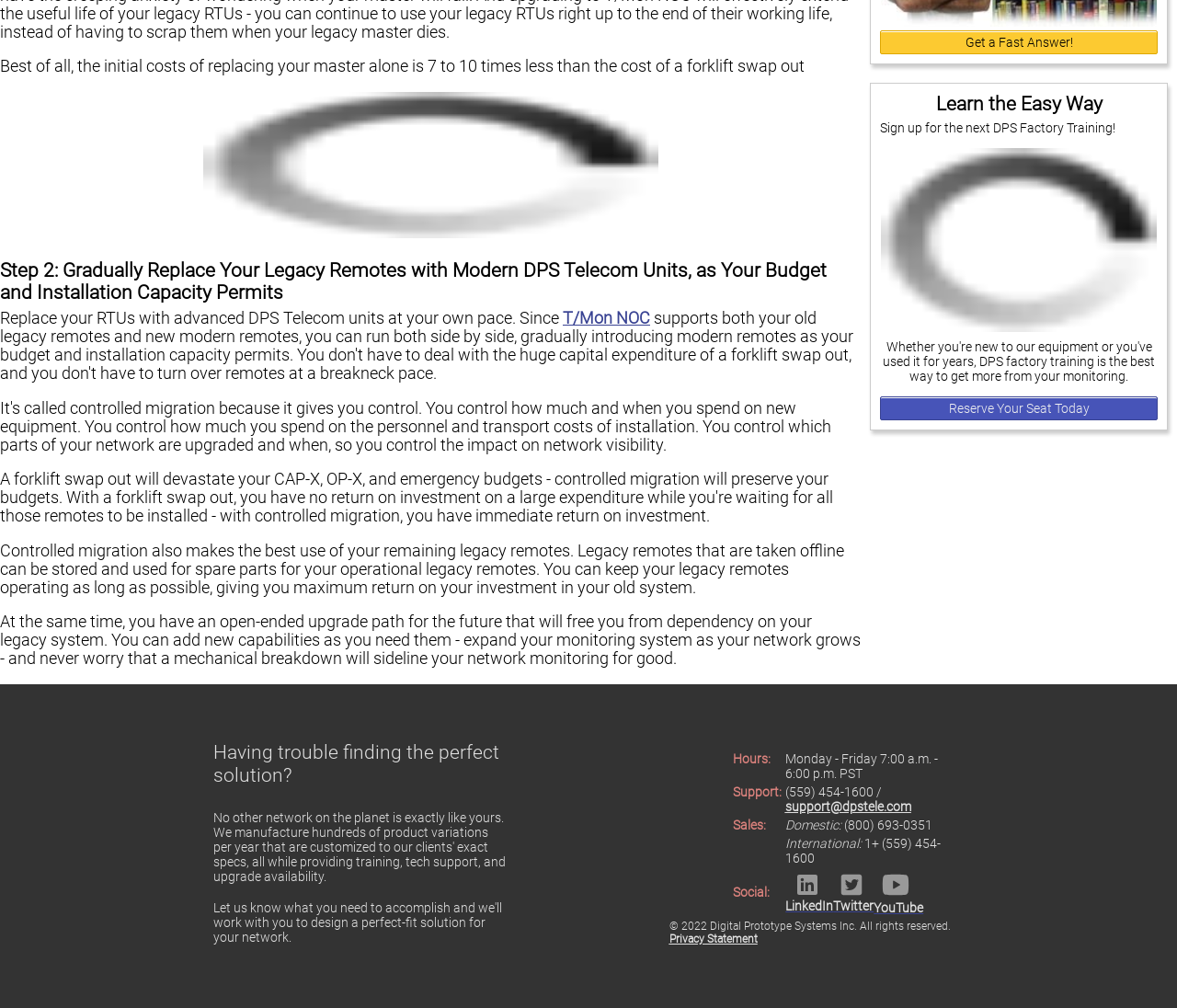Please provide a detailed answer to the question below by examining the image:
What is the benefit of replacing legacy remotes with modern DPS Telecom units?

According to the StaticText element, 'Best of all, the initial costs of replacing your master alone is 7 to 10 times less than the cost of a forklift swap out', which implies that replacing legacy remotes with modern DPS Telecom units can result in significant cost savings.